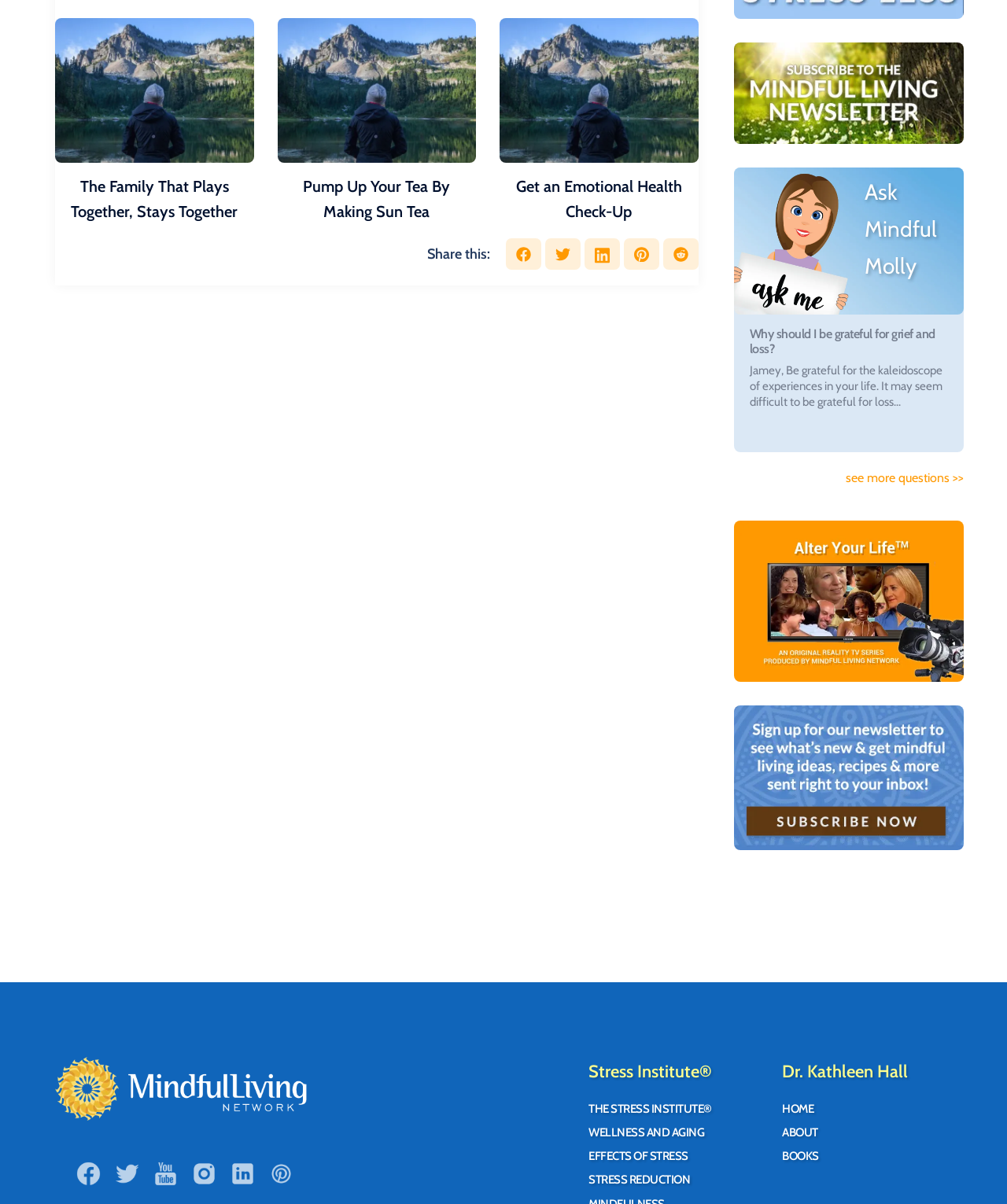Specify the bounding box coordinates of the element's region that should be clicked to achieve the following instruction: "Click on 'The Family That Plays Together, Stays Together' link". The bounding box coordinates consist of four float numbers between 0 and 1, in the format [left, top, right, bottom].

[0.055, 0.015, 0.252, 0.135]